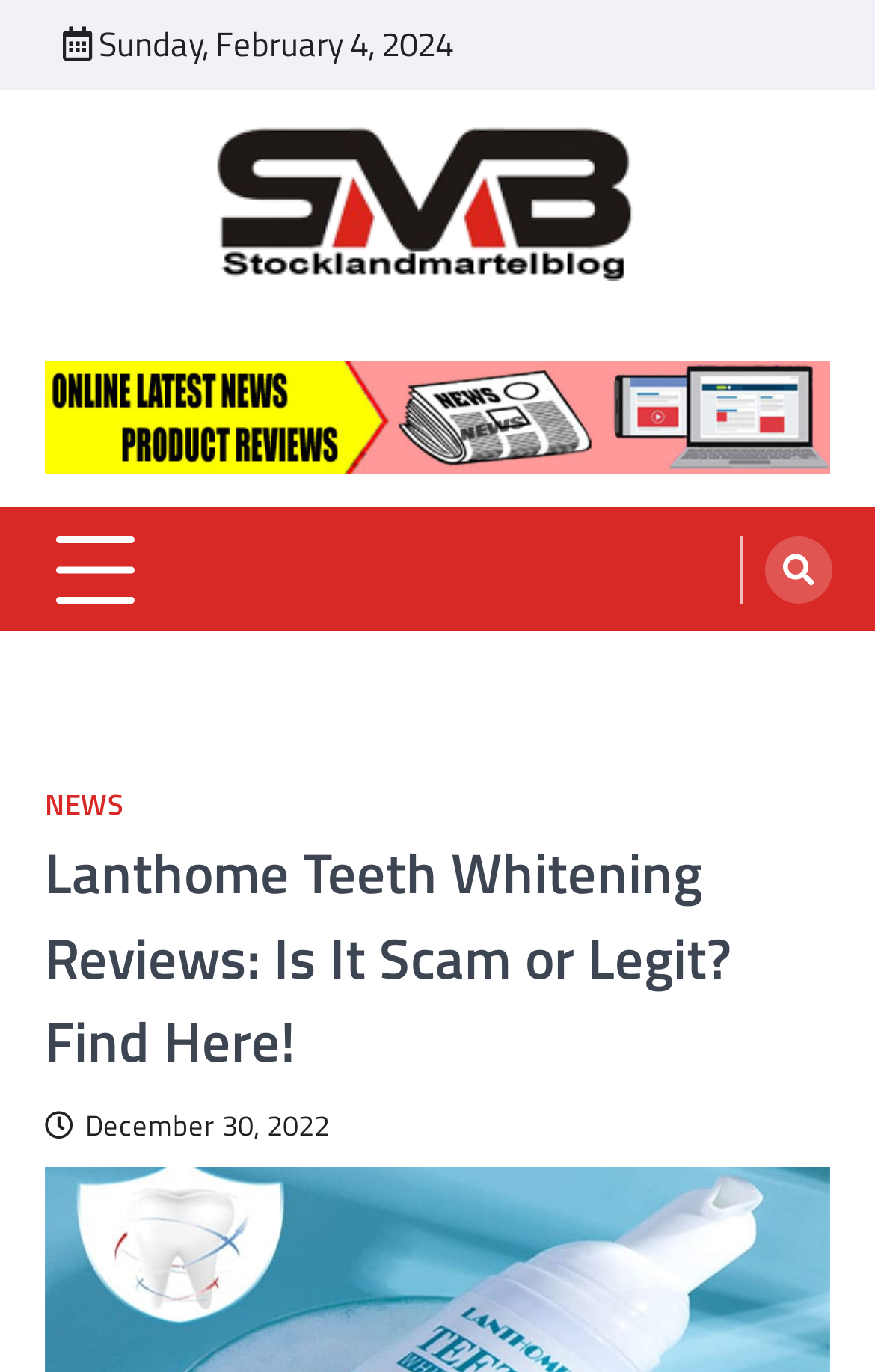Use the information in the screenshot to answer the question comprehensively: What is the logo of the webpage?

I found the logo of the webpage by looking at the image element that says 'Header Logo'.